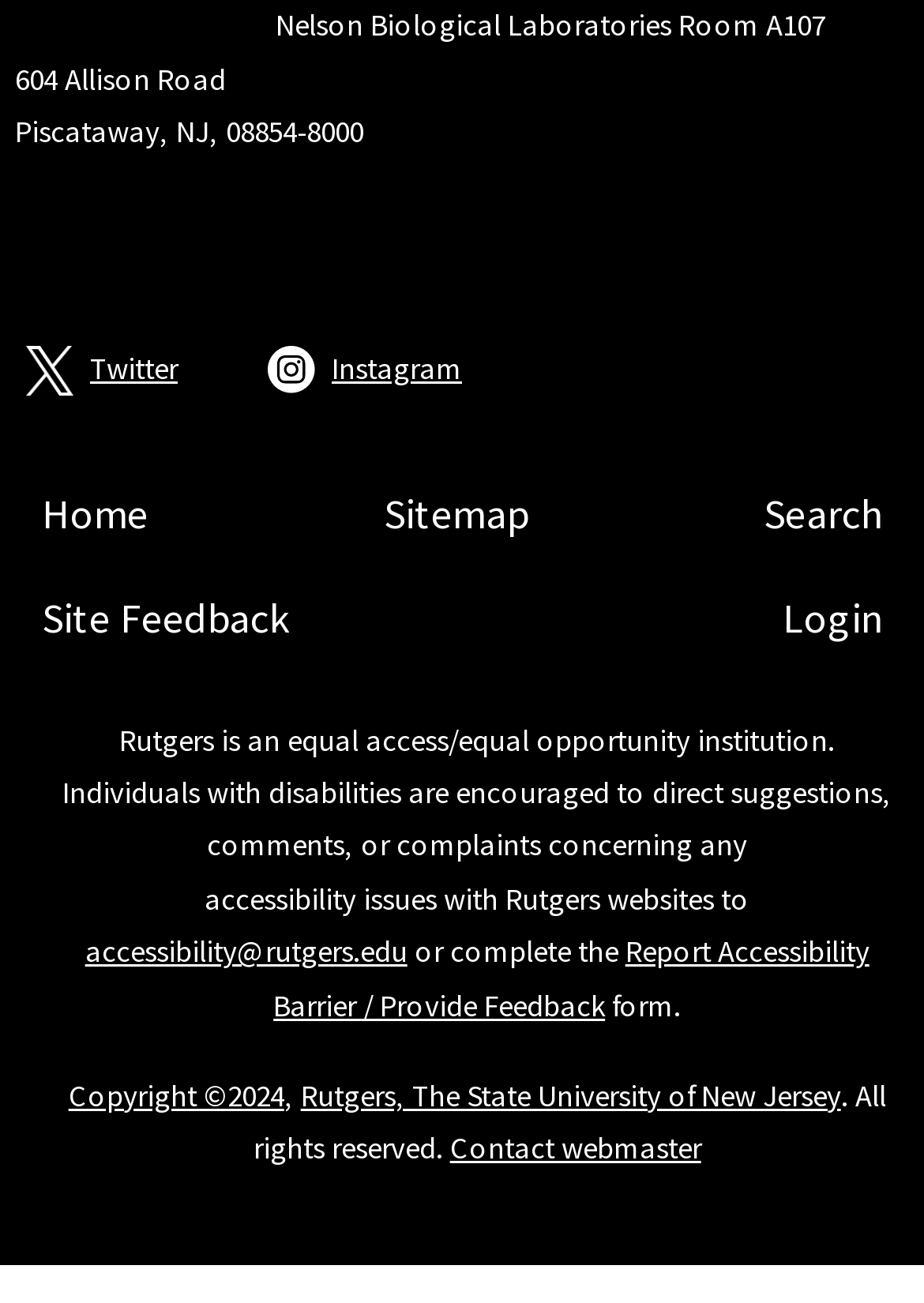Identify the bounding box coordinates necessary to click and complete the given instruction: "Search".

[0.827, 0.372, 0.955, 0.42]